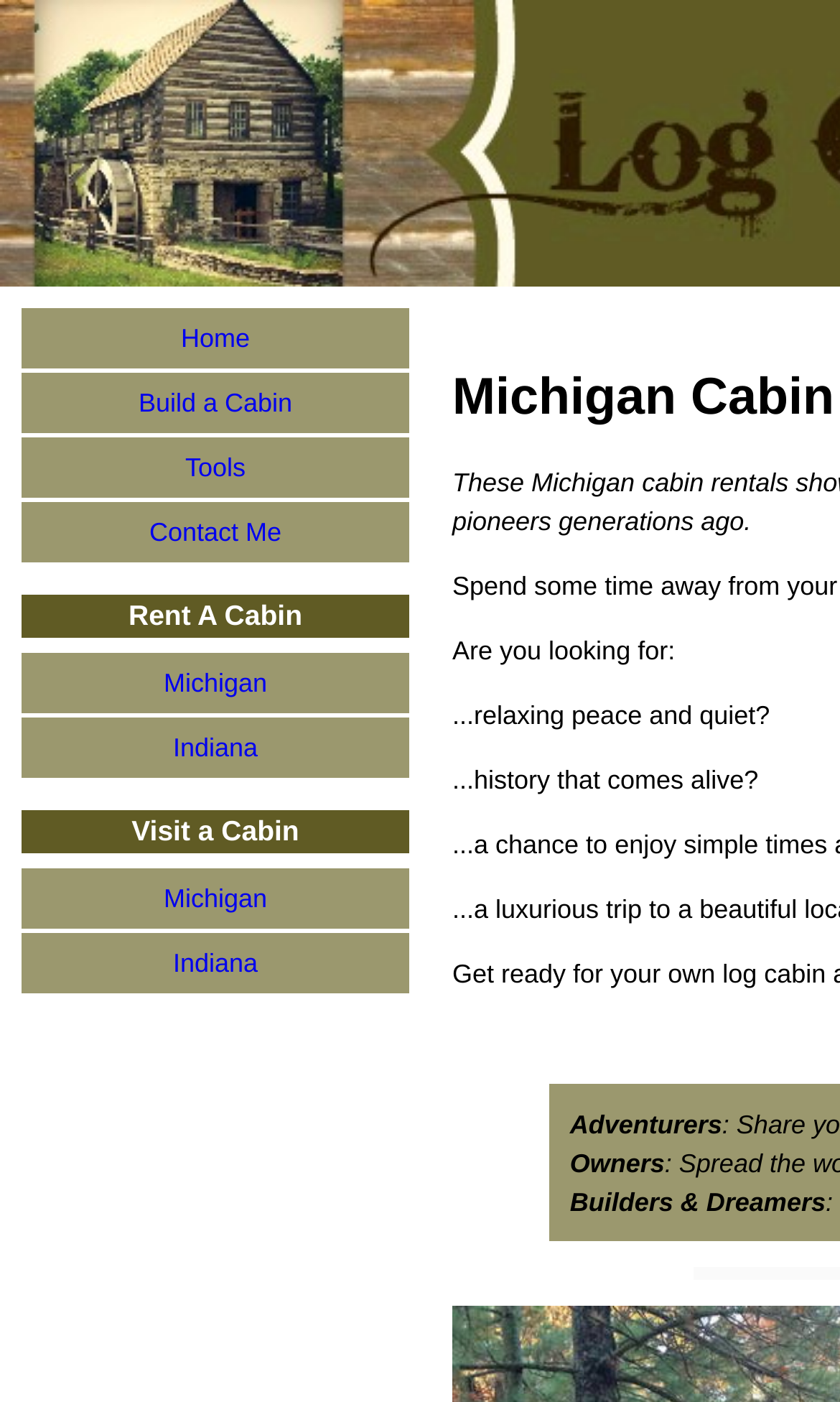Please mark the bounding box coordinates of the area that should be clicked to carry out the instruction: "select Build a Cabin".

[0.026, 0.266, 0.487, 0.309]